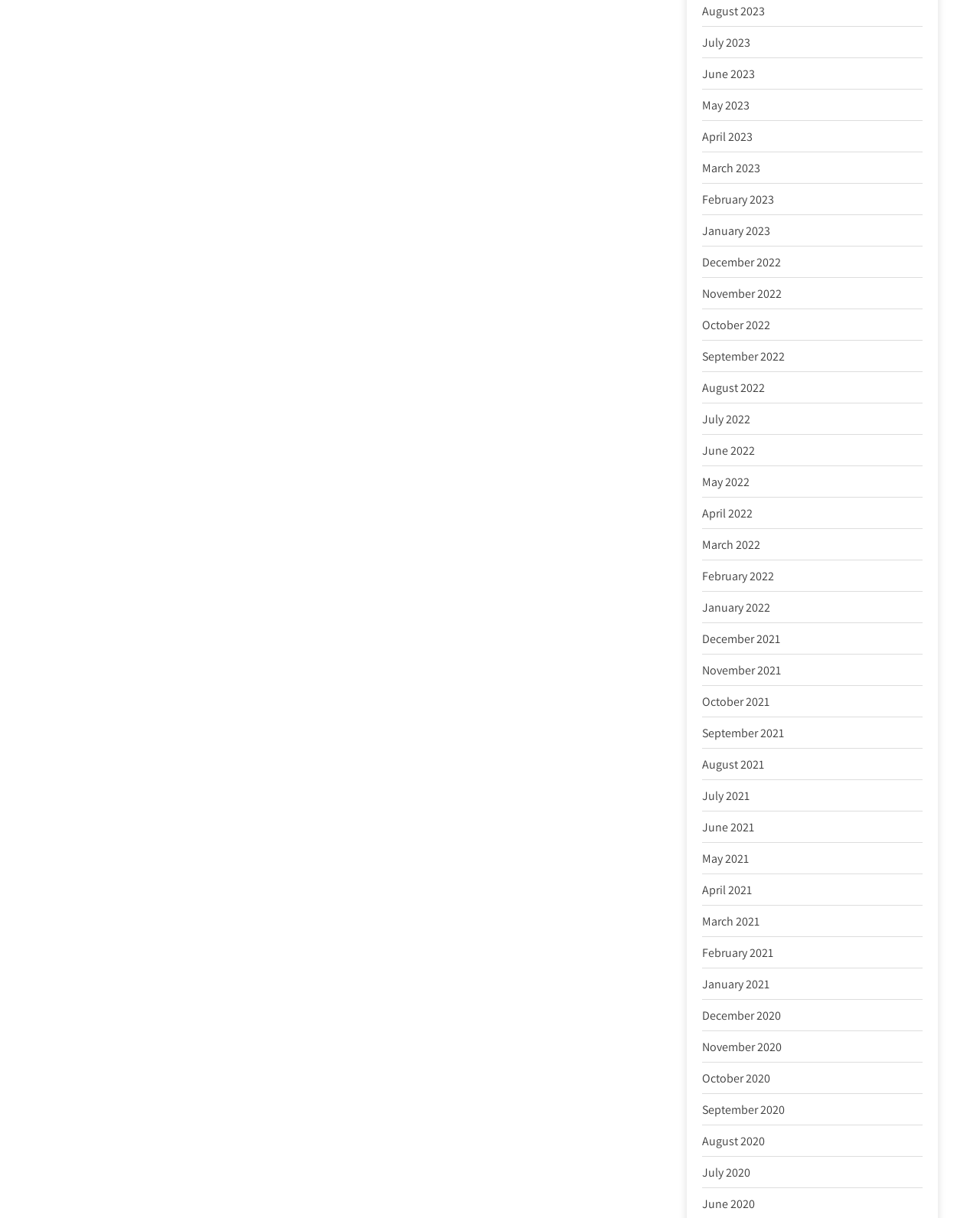Locate the bounding box coordinates of the area you need to click to fulfill this instruction: 'go to June 2022'. The coordinates must be in the form of four float numbers ranging from 0 to 1: [left, top, right, bottom].

[0.717, 0.363, 0.771, 0.376]